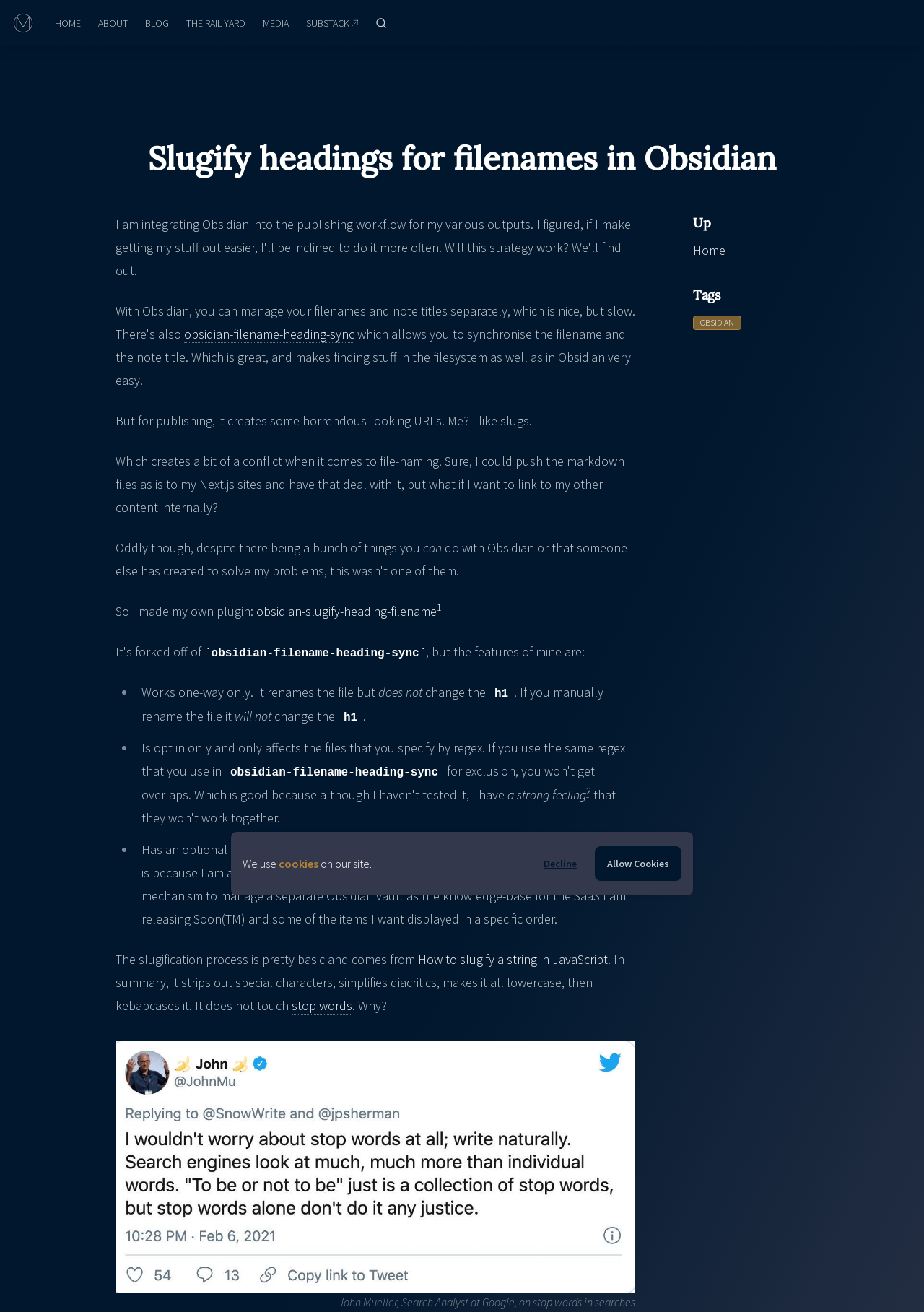What is the name of the plugin?
Please provide a single word or phrase as the answer based on the screenshot.

obsidian-slugify-heading-filename